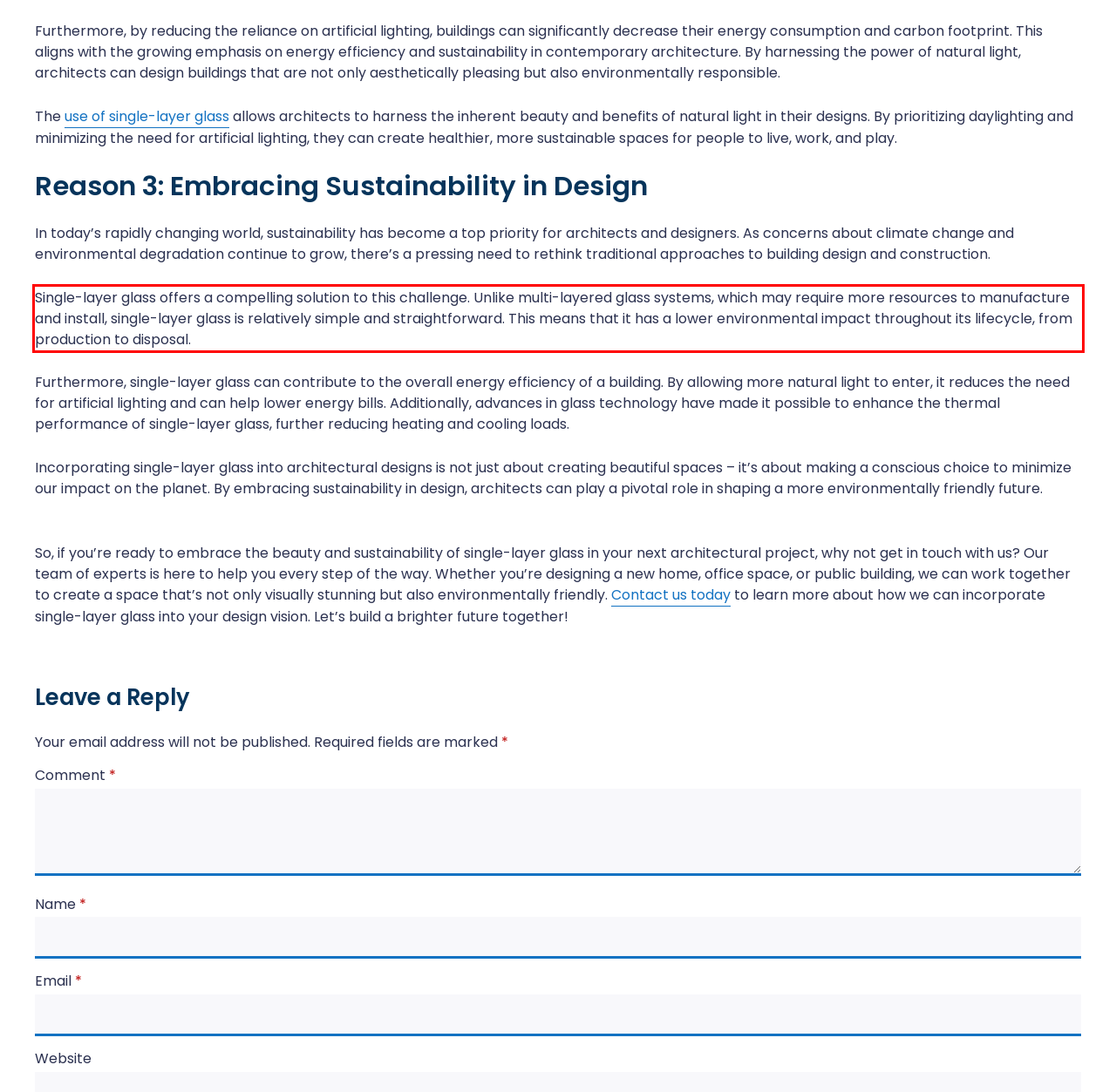Using the provided screenshot, read and generate the text content within the red-bordered area.

Single-layer glass offers a compelling solution to this challenge. Unlike multi-layered glass systems, which may require more resources to manufacture and install, single-layer glass is relatively simple and straightforward. This means that it has a lower environmental impact throughout its lifecycle, from production to disposal.